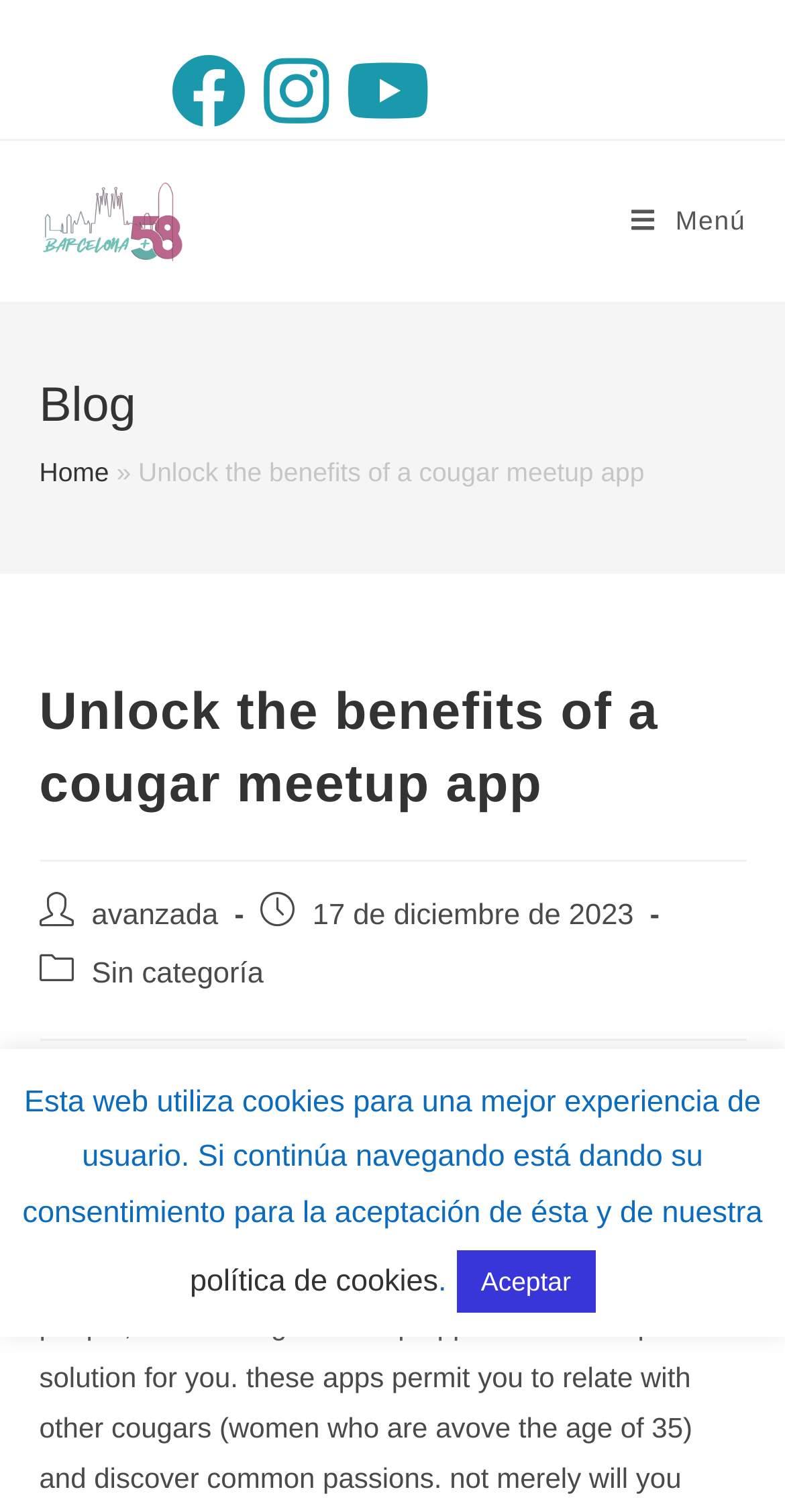What is the name of the portal?
Answer the question in a detailed and comprehensive manner.

I found this answer by looking at the link with the text 'Somos un portal que ofrece información actualizada de los eventos de la ciudad.' which is located inside a LayoutTable element.